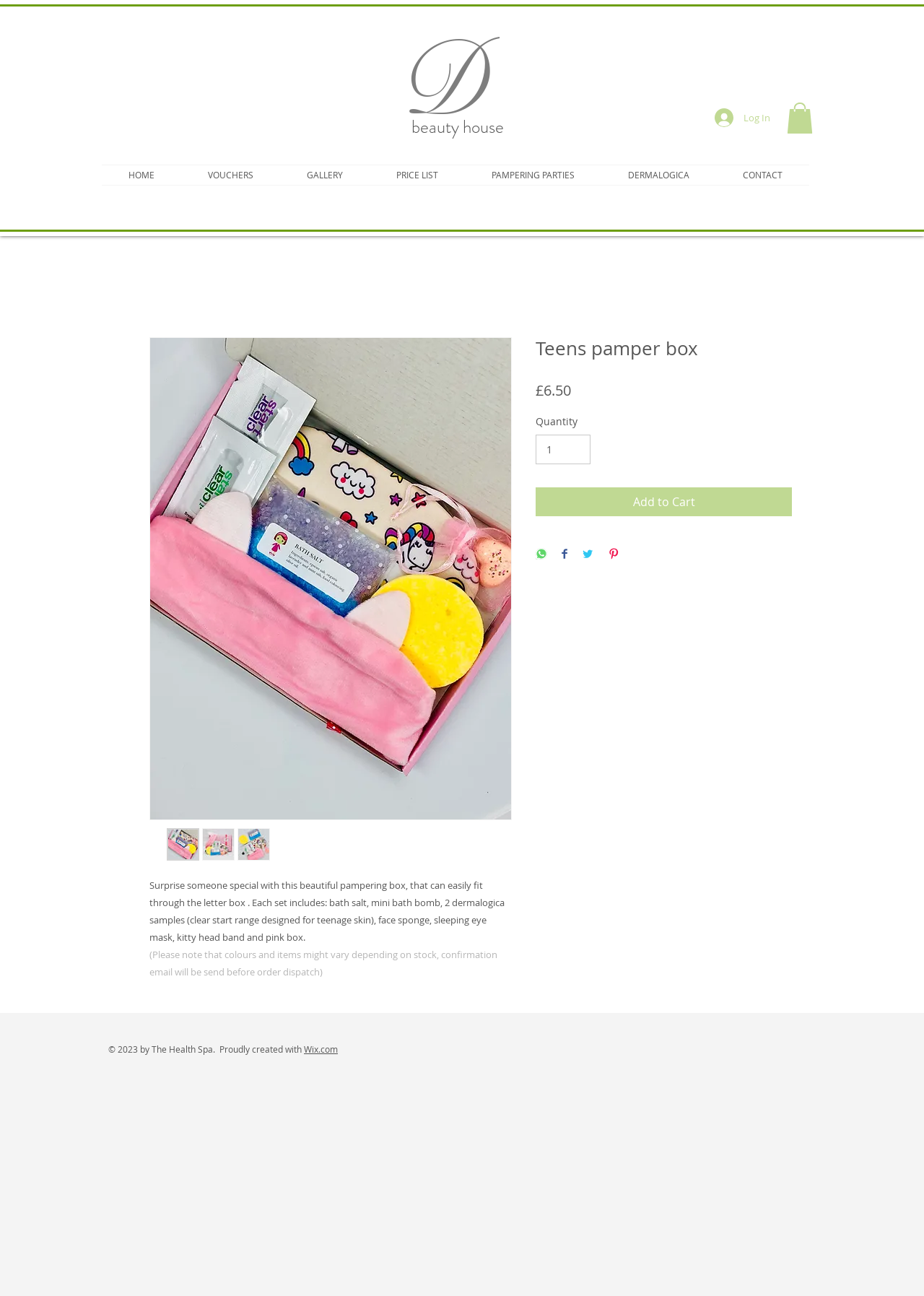What is included in the pampering box?
Make sure to answer the question with a detailed and comprehensive explanation.

I found the answer by looking at the static text 'Each set includes: bath salt, mini bath bomb, 2 dermalogica samples (clear start range designed for teenage skin), face sponge, sleeping eye mask, kitty head band and pink box.' which lists the items included in the pampering box.